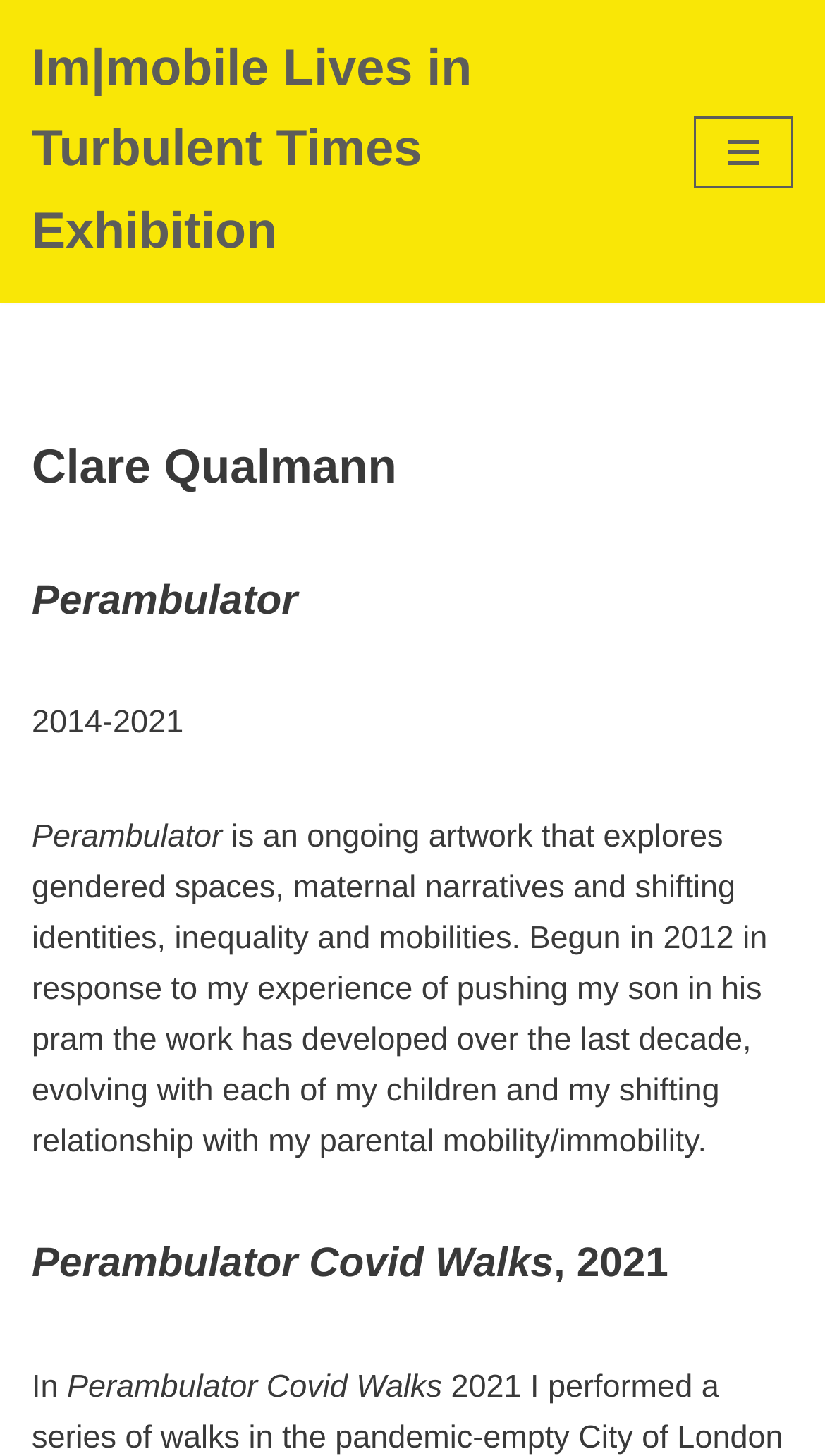Using the webpage screenshot, locate the HTML element that fits the following description and provide its bounding box: "Navigation Menu".

[0.841, 0.079, 0.962, 0.129]